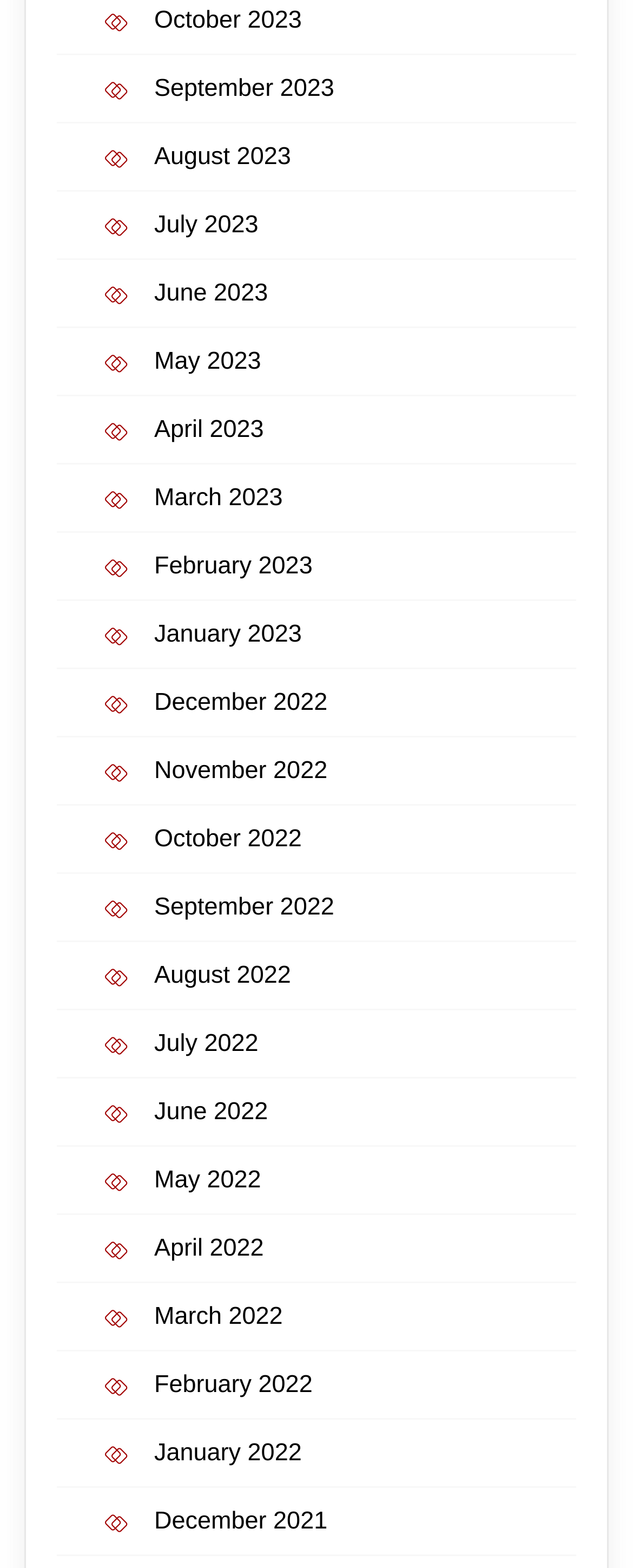Answer the question in a single word or phrase:
Are the months listed in chronological order?

Yes